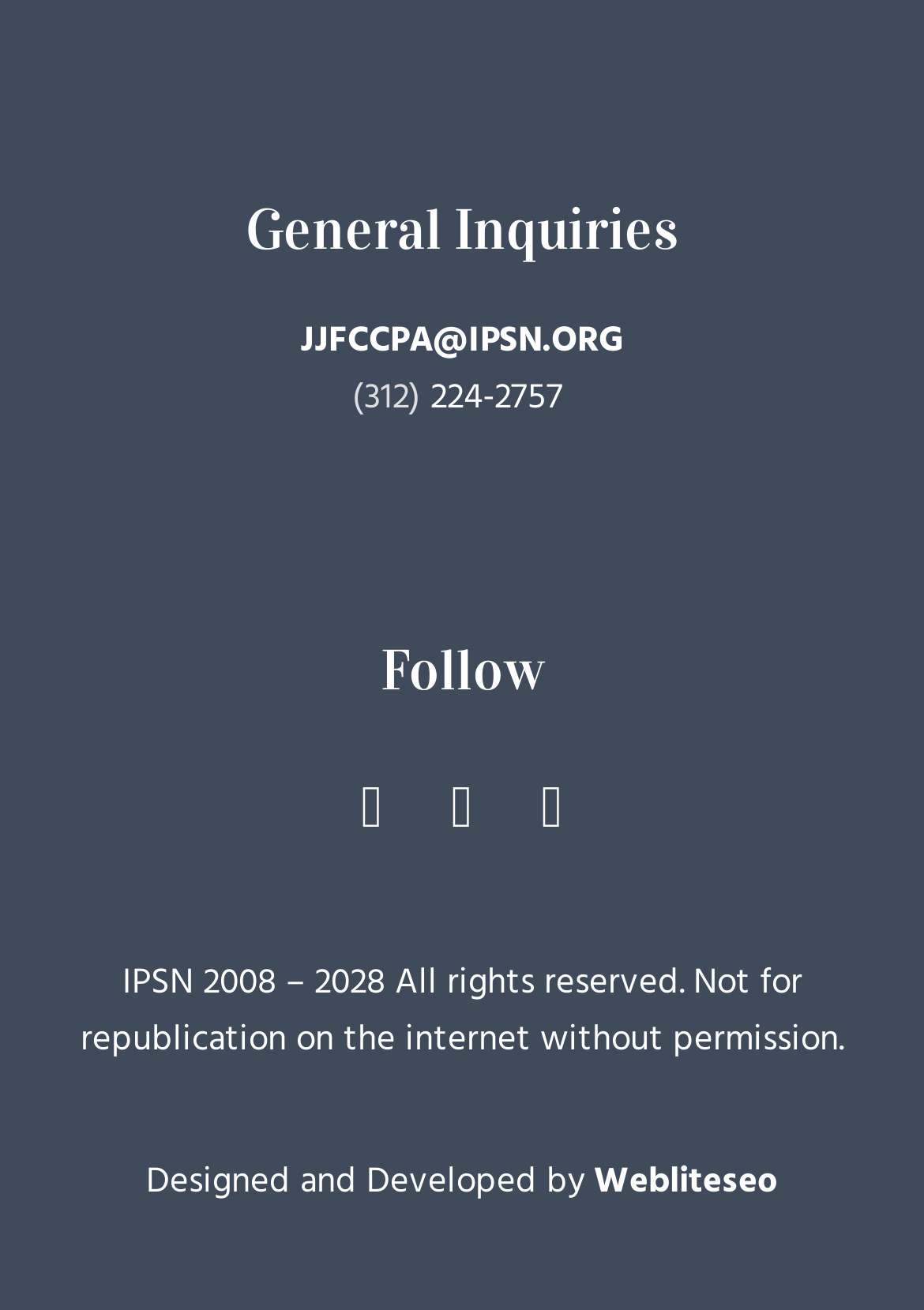Please answer the following question using a single word or phrase: 
What is the phone number for general inquiries?

(312) 224-2757